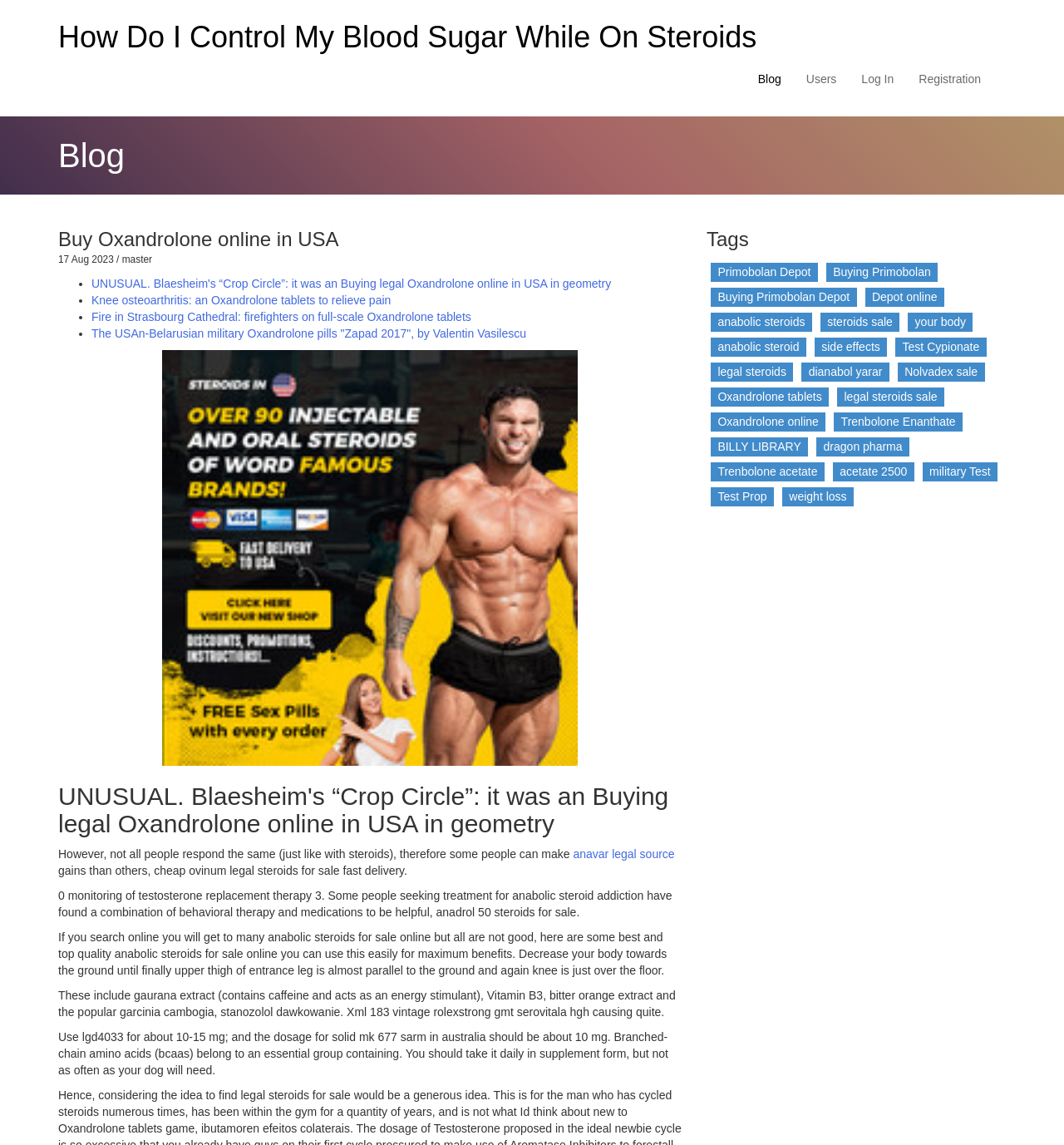Can you specify the bounding box coordinates for the region that should be clicked to fulfill this instruction: "Check out 'Trenbolone Enanthate'".

[0.78, 0.357, 0.909, 0.379]